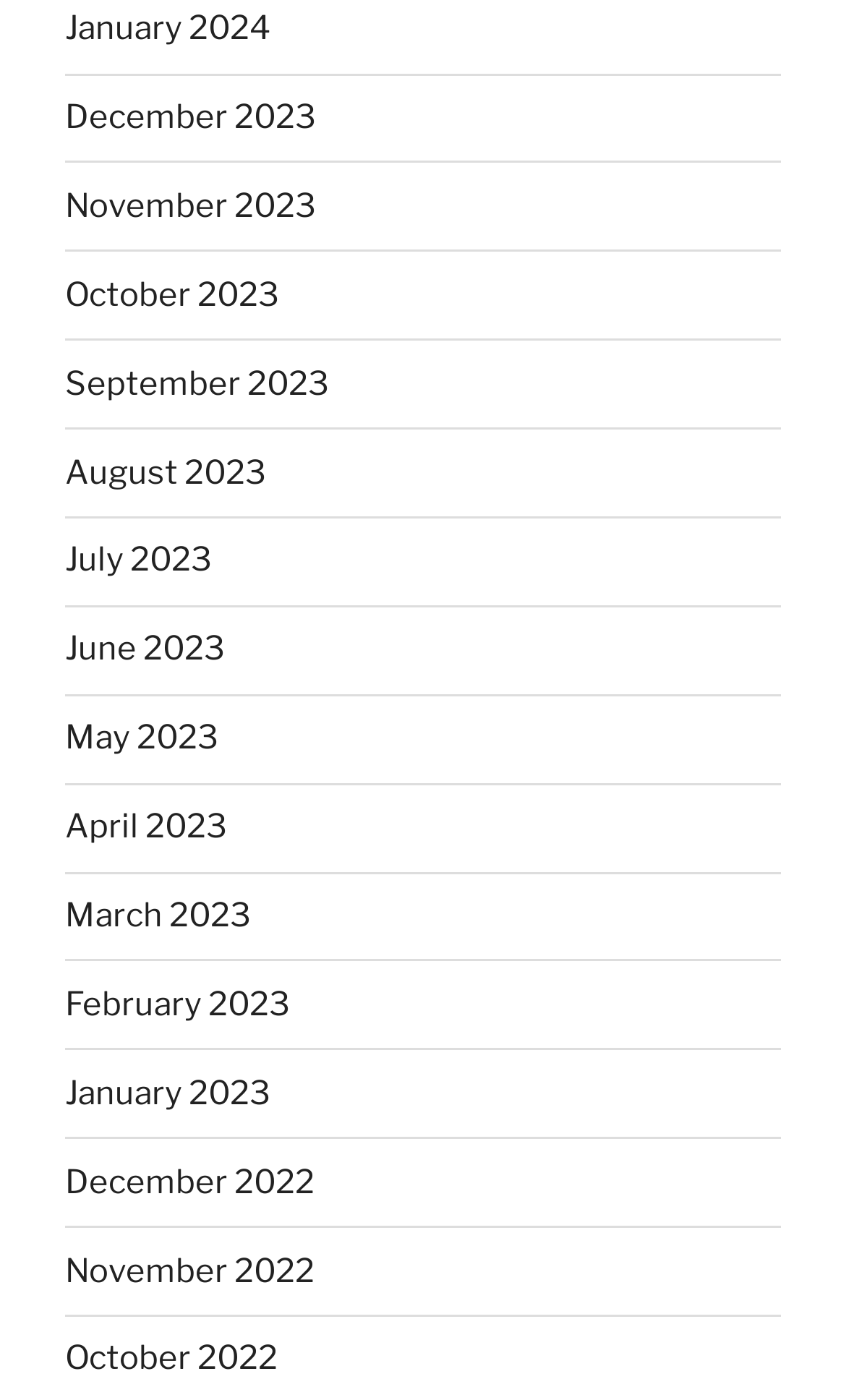Bounding box coordinates should be in the format (top-left x, top-left y, bottom-right x, bottom-right y) and all values should be floating point numbers between 0 and 1. Determine the bounding box coordinate for the UI element described as: September 2023

[0.077, 0.26, 0.39, 0.288]